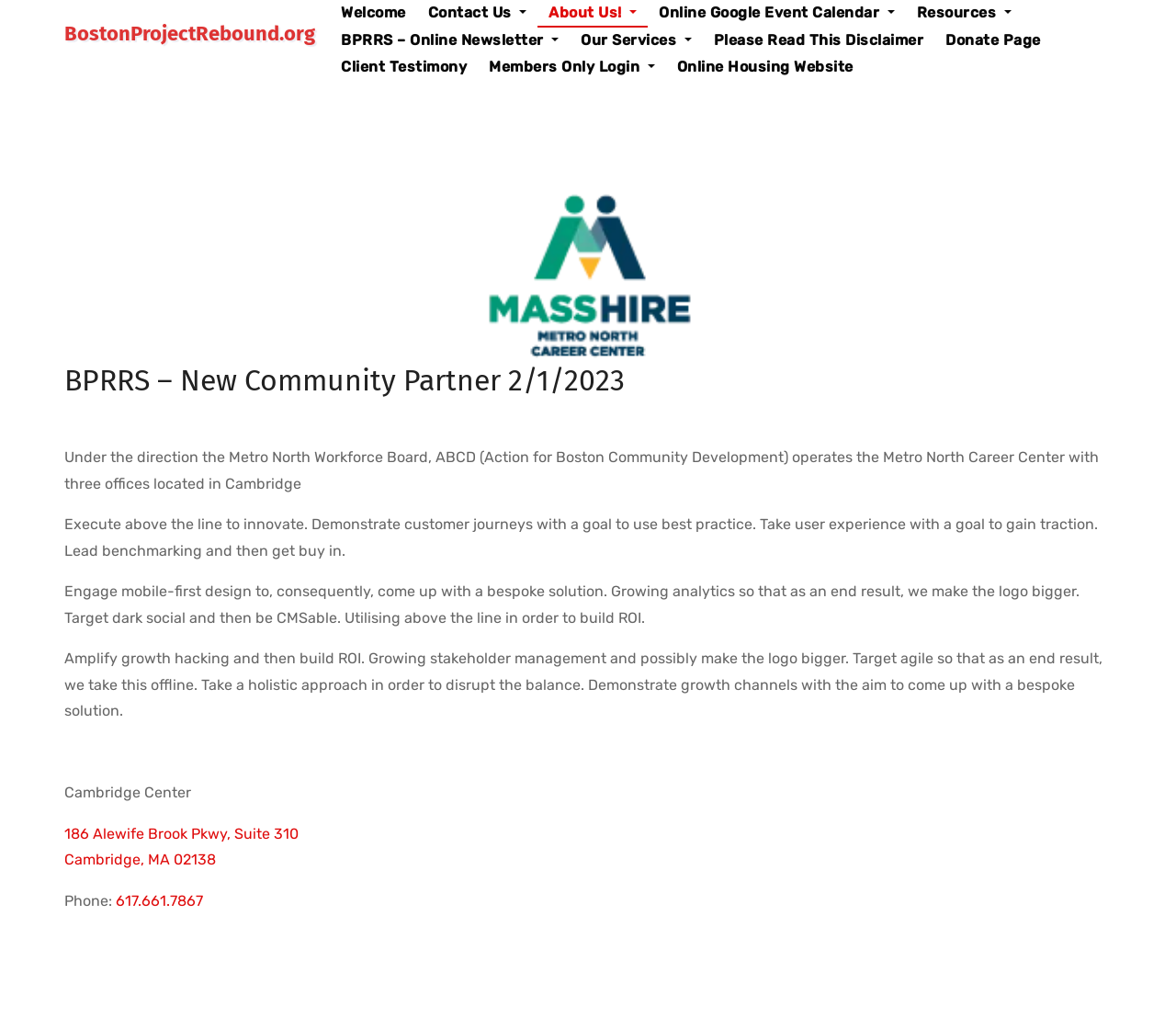What is the city and state of the Cambridge Center?
Could you answer the question with a detailed and thorough explanation?

I found the city and state by looking at the links on the webpage, specifically the one that says 'Cambridge, MA 02138' which is located below the 'Cambridge Center' text.